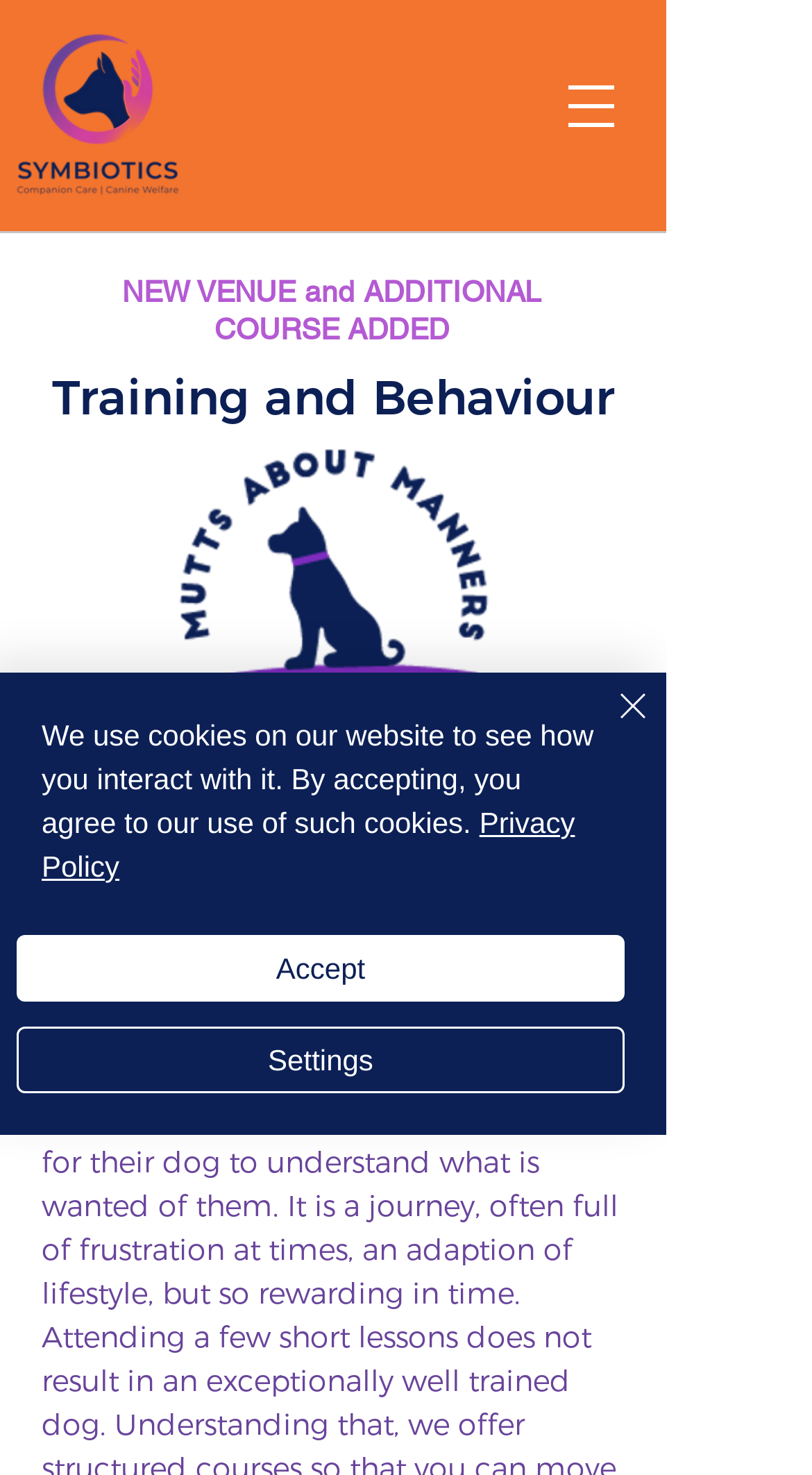Please respond to the question using a single word or phrase:
What type of environment is the training provided in?

Fun treat-free environment